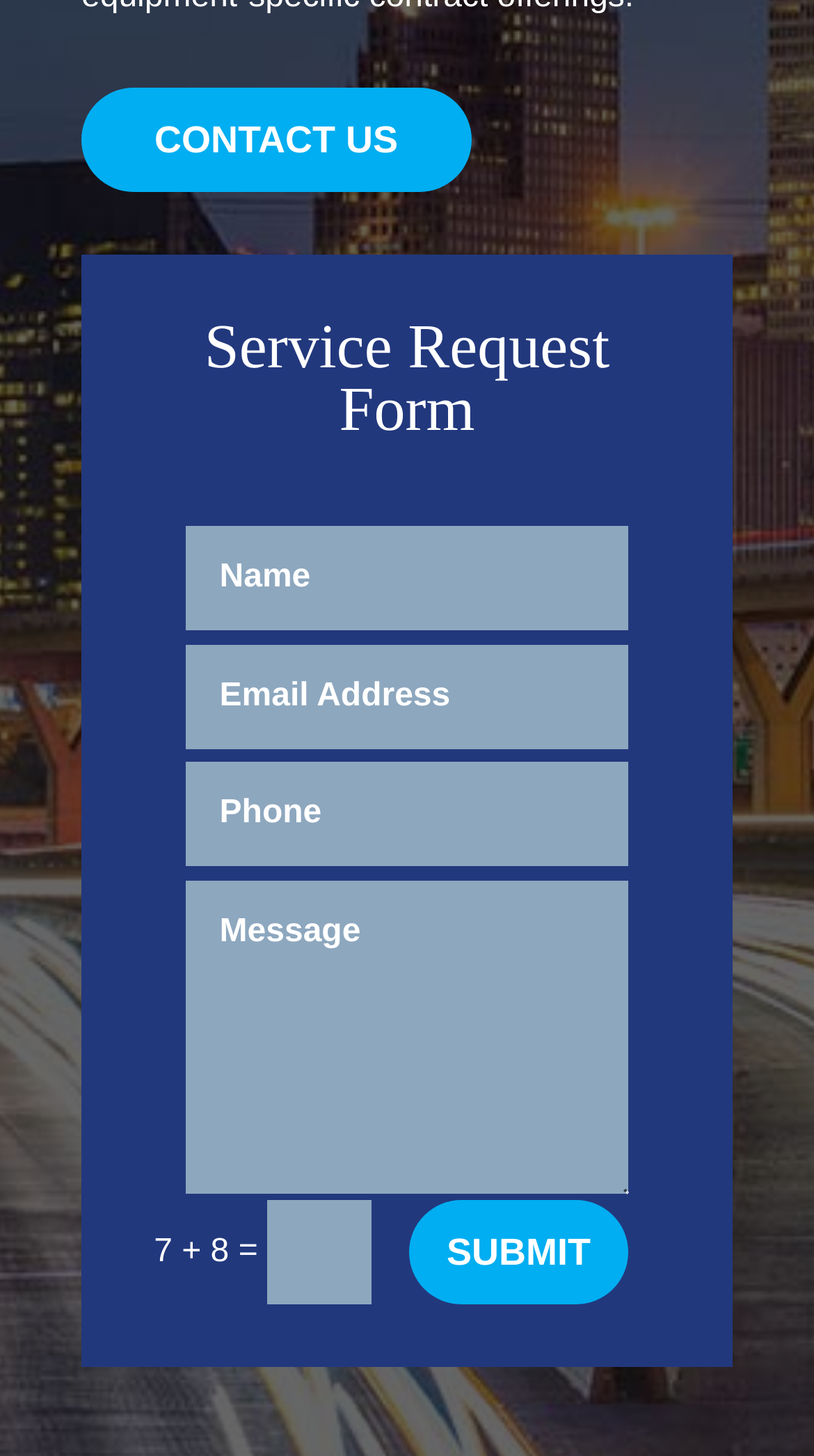Determine the bounding box coordinates of the UI element that matches the following description: "name="et_pb_contact_email_0" placeholder="Email Address"". The coordinates should be four float numbers between 0 and 1 in the format [left, top, right, bottom].

[0.229, 0.443, 0.772, 0.514]